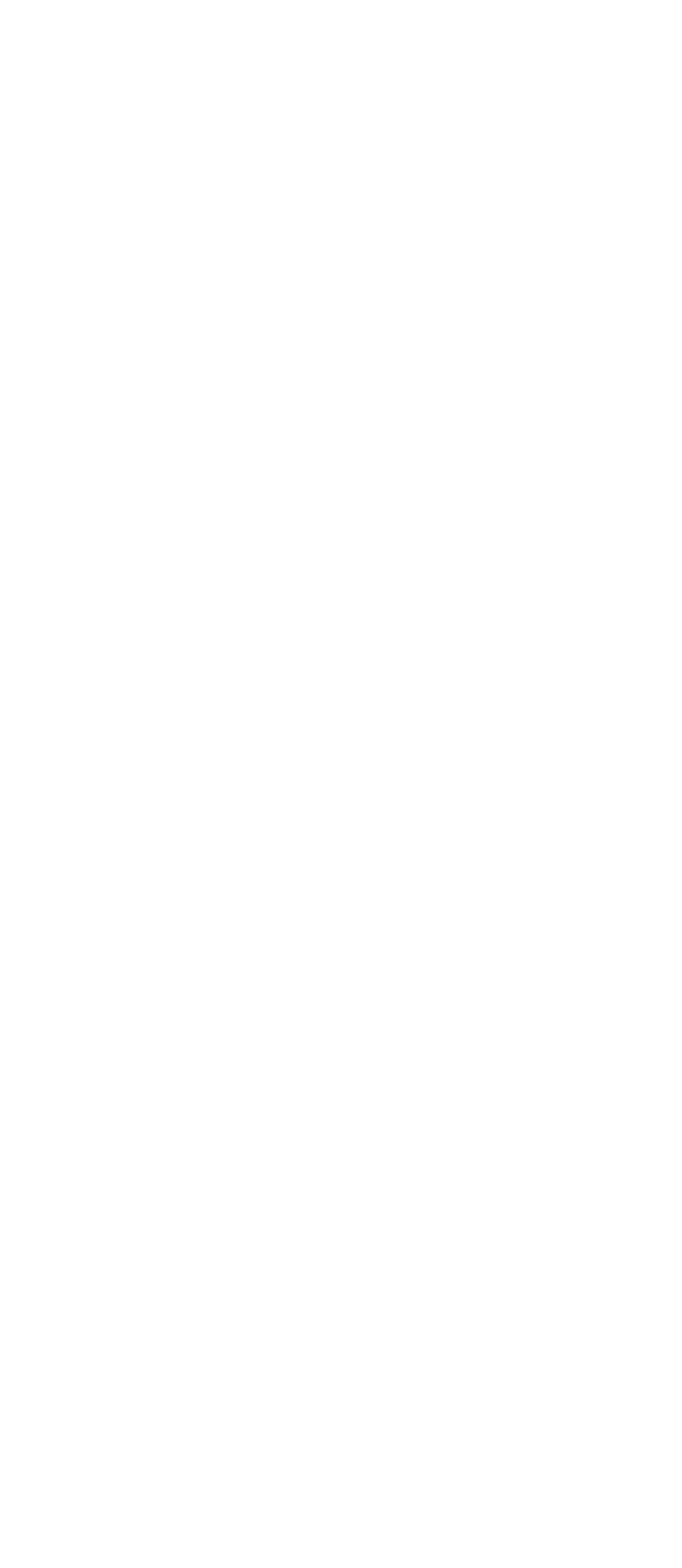What is the purpose of the affiliate program?
Please analyze the image and answer the question with as much detail as possible.

According to the StaticText element, Outsons.com is a participant in the Amazon Services LLC Associates Program, which is an affiliate advertising program designed to provide a means for sites to earn advertising fees by advertising and linking to (amazon.com and or other merchants).